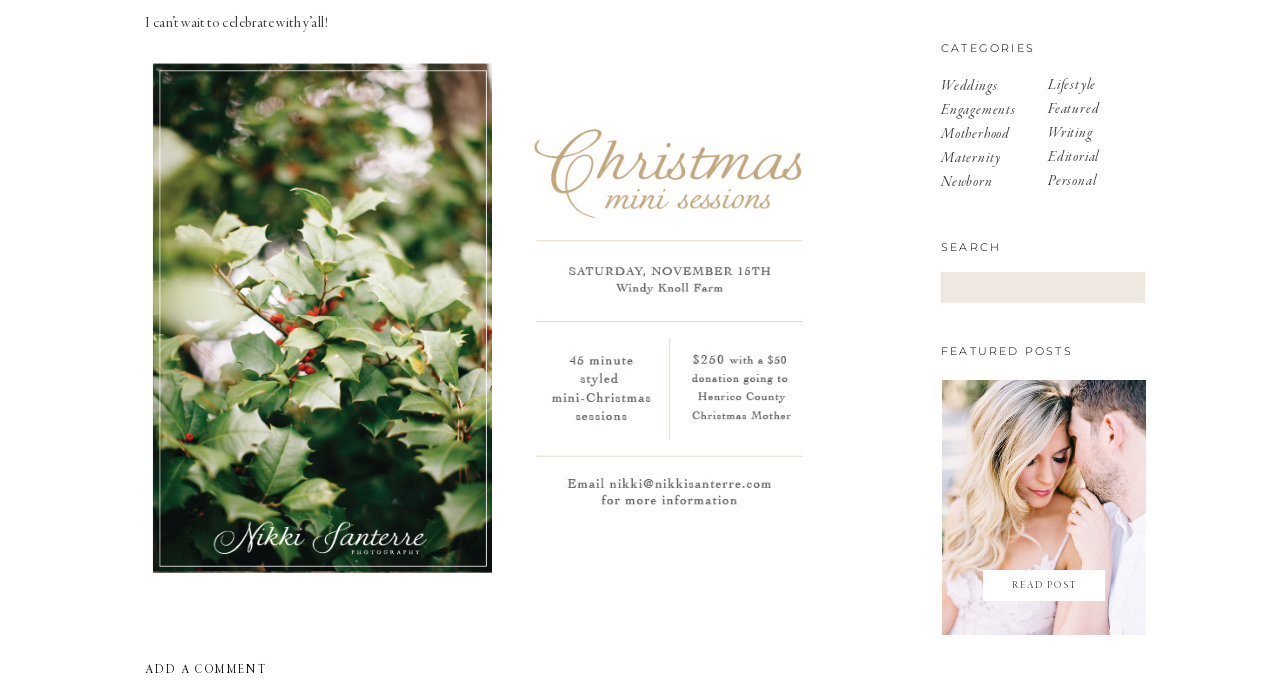Identify the bounding box coordinates necessary to click and complete the given instruction: "view newborn posts".

[0.735, 0.242, 0.883, 0.272]